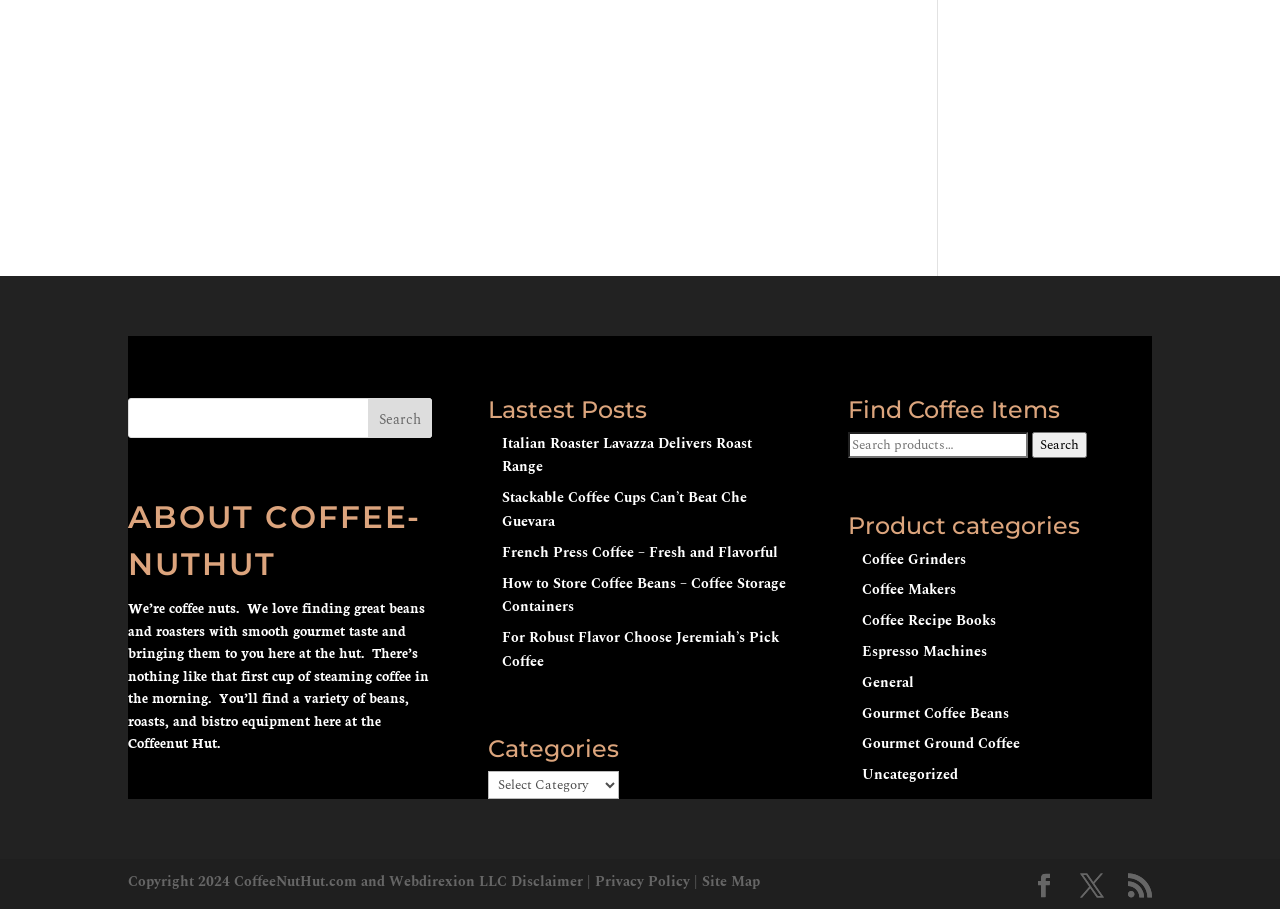Use one word or a short phrase to answer the question provided: 
What is the purpose of the search box?

To search for coffee items